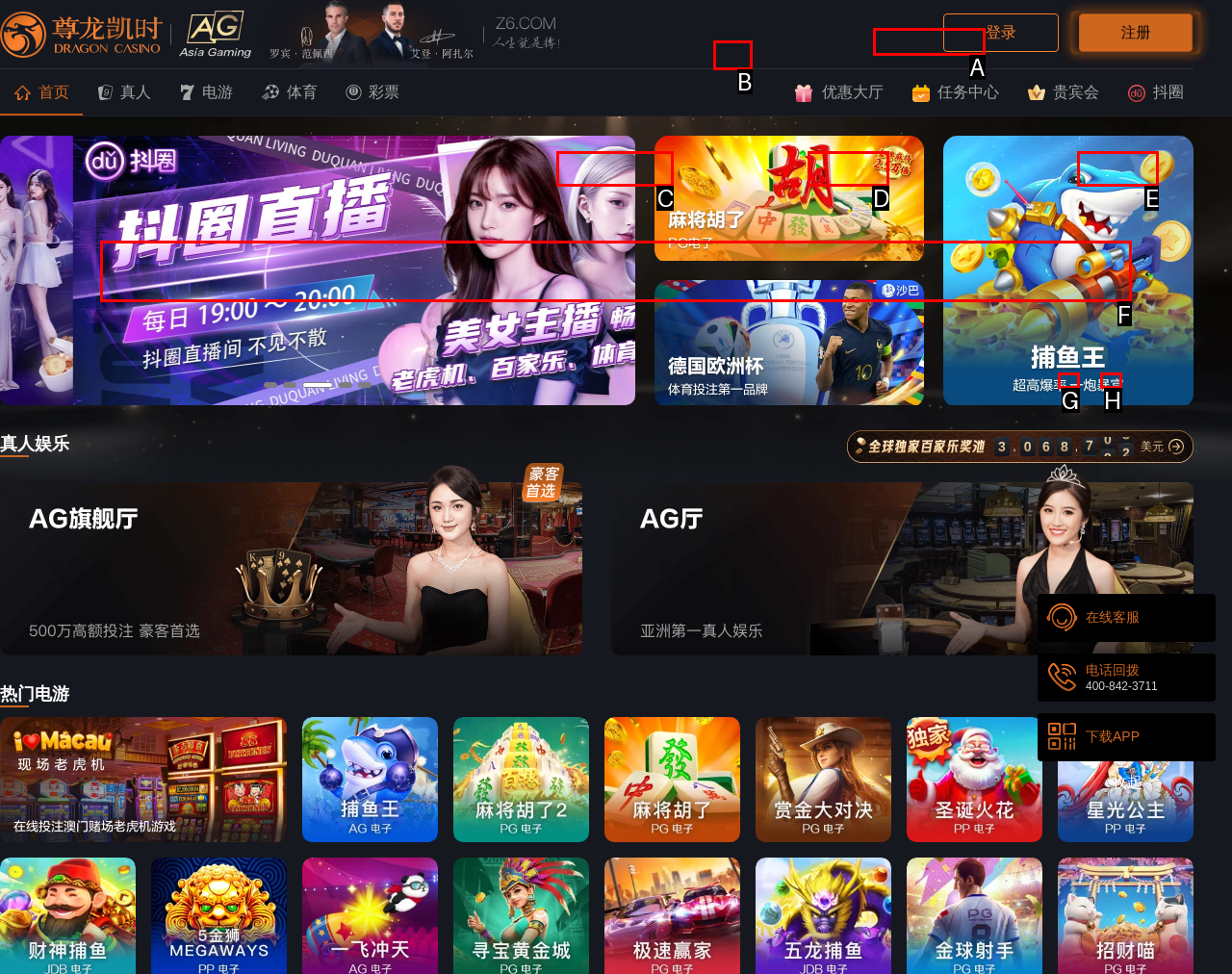Tell me which letter corresponds to the UI element that should be clicked to fulfill this instruction: View report details
Answer using the letter of the chosen option directly.

F